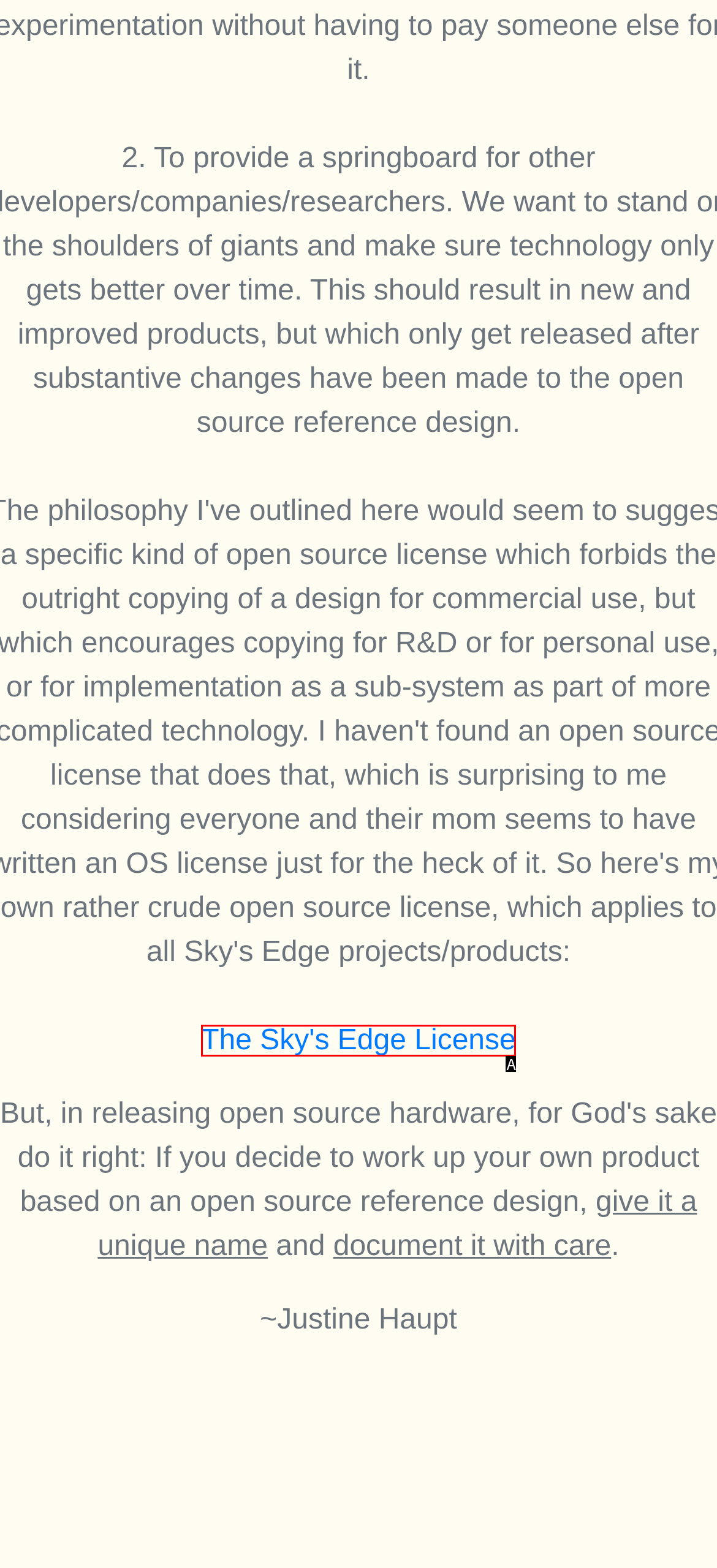Tell me the letter of the option that corresponds to the description: The Sky's Edge License
Answer using the letter from the given choices directly.

A